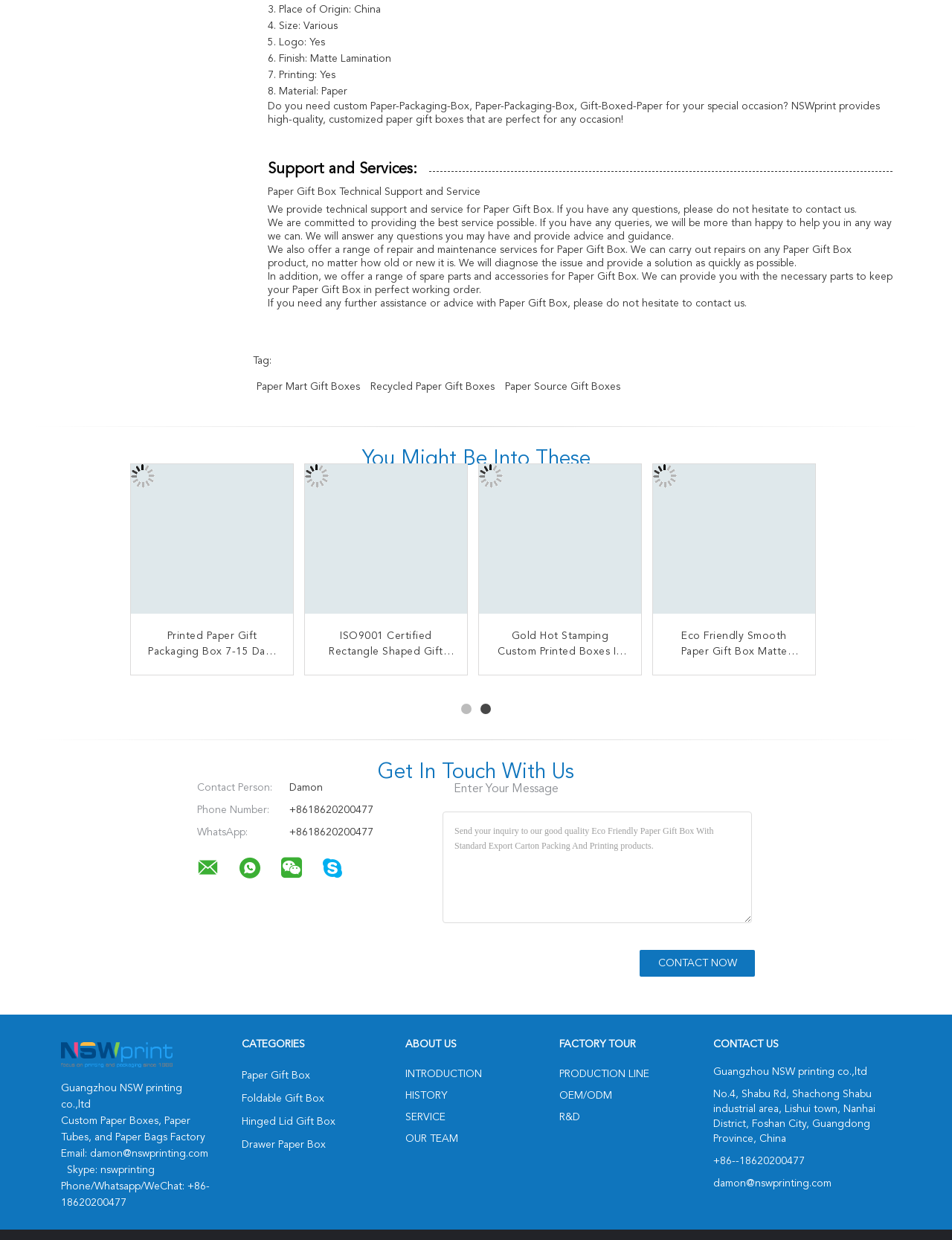What is the contact person's name?
Provide a short answer using one word or a brief phrase based on the image.

Damon